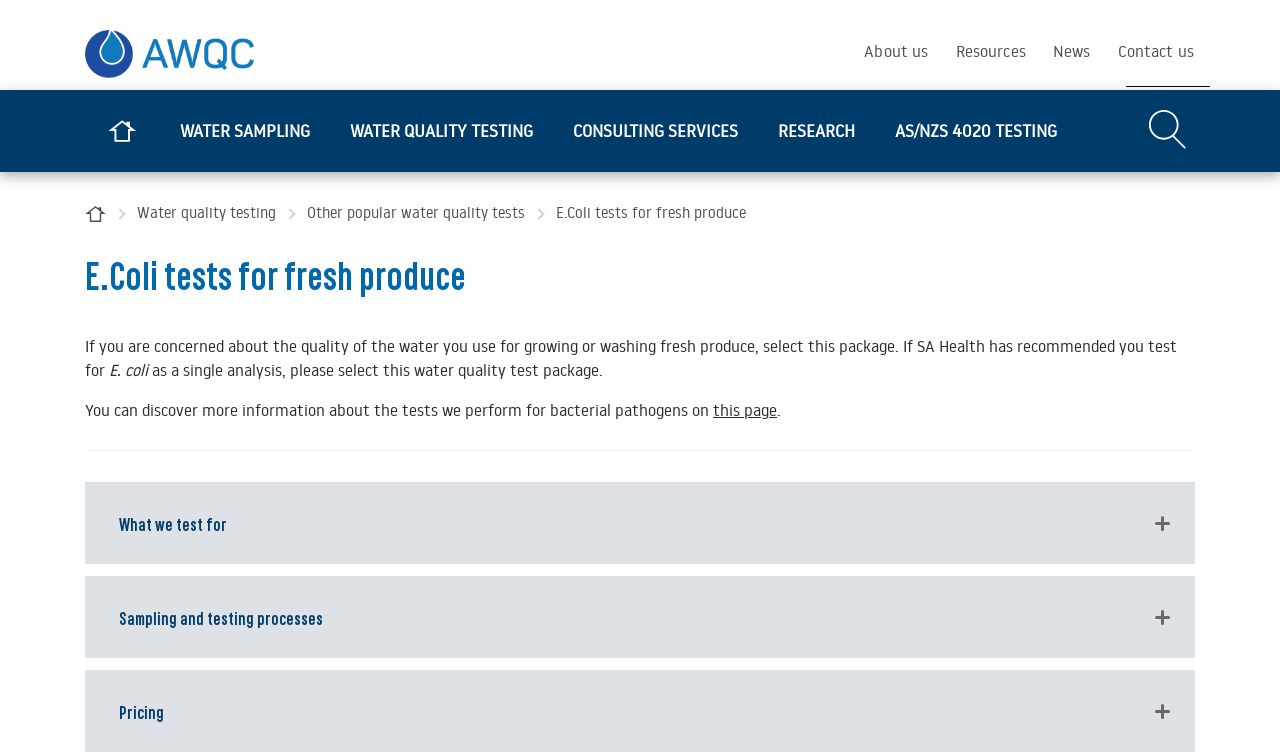What type of testing is mentioned on the webpage?
Refer to the screenshot and deliver a thorough answer to the question presented.

The webpage mentions E. coli testing as a type of water quality test, specifically for fresh produce. This is indicated by the heading 'E.Coli tests for fresh produce' and the description 'If you are concerned about the quality of the water you use for growing or washing fresh produce, select this package.'